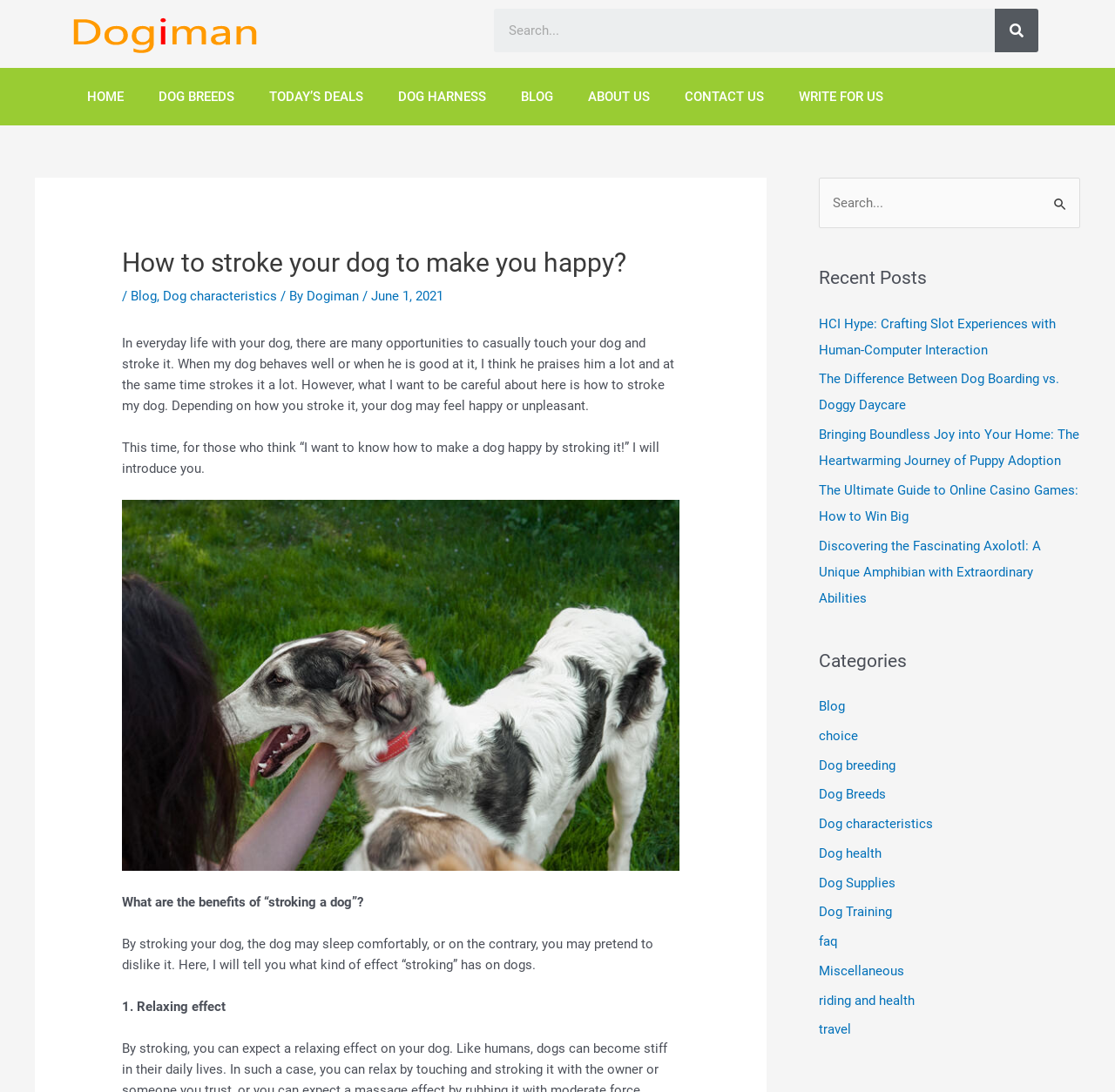Examine the image and give a thorough answer to the following question:
What is the purpose of stroking a dog?

According to the webpage, stroking a dog can make the dog happy, and it also has a relaxing effect on the dog. The webpage provides information on how to stroke a dog to make it happy.